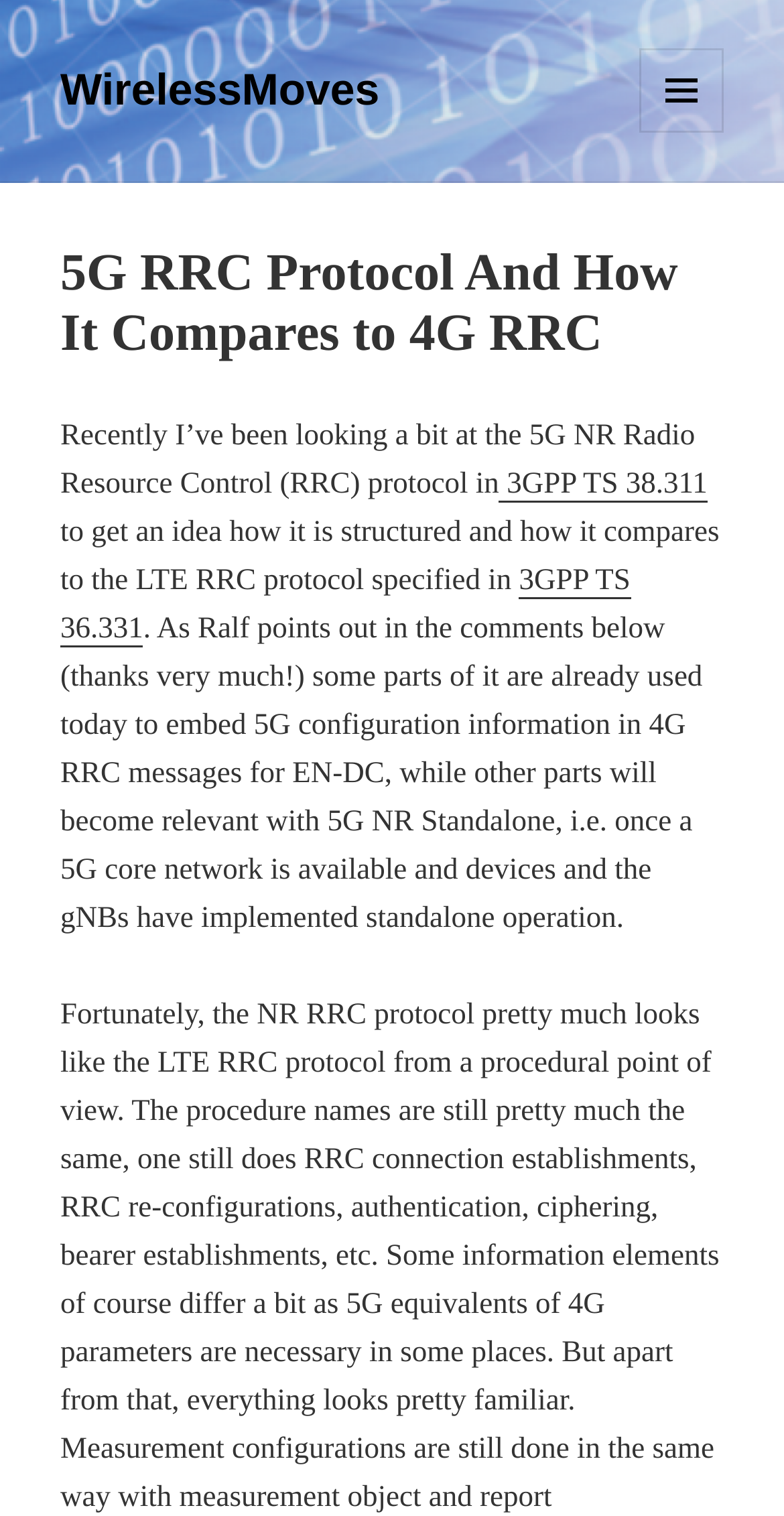What is required for 5G NR Standalone?
Give a single word or phrase as your answer by examining the image.

5G core network and device implementation